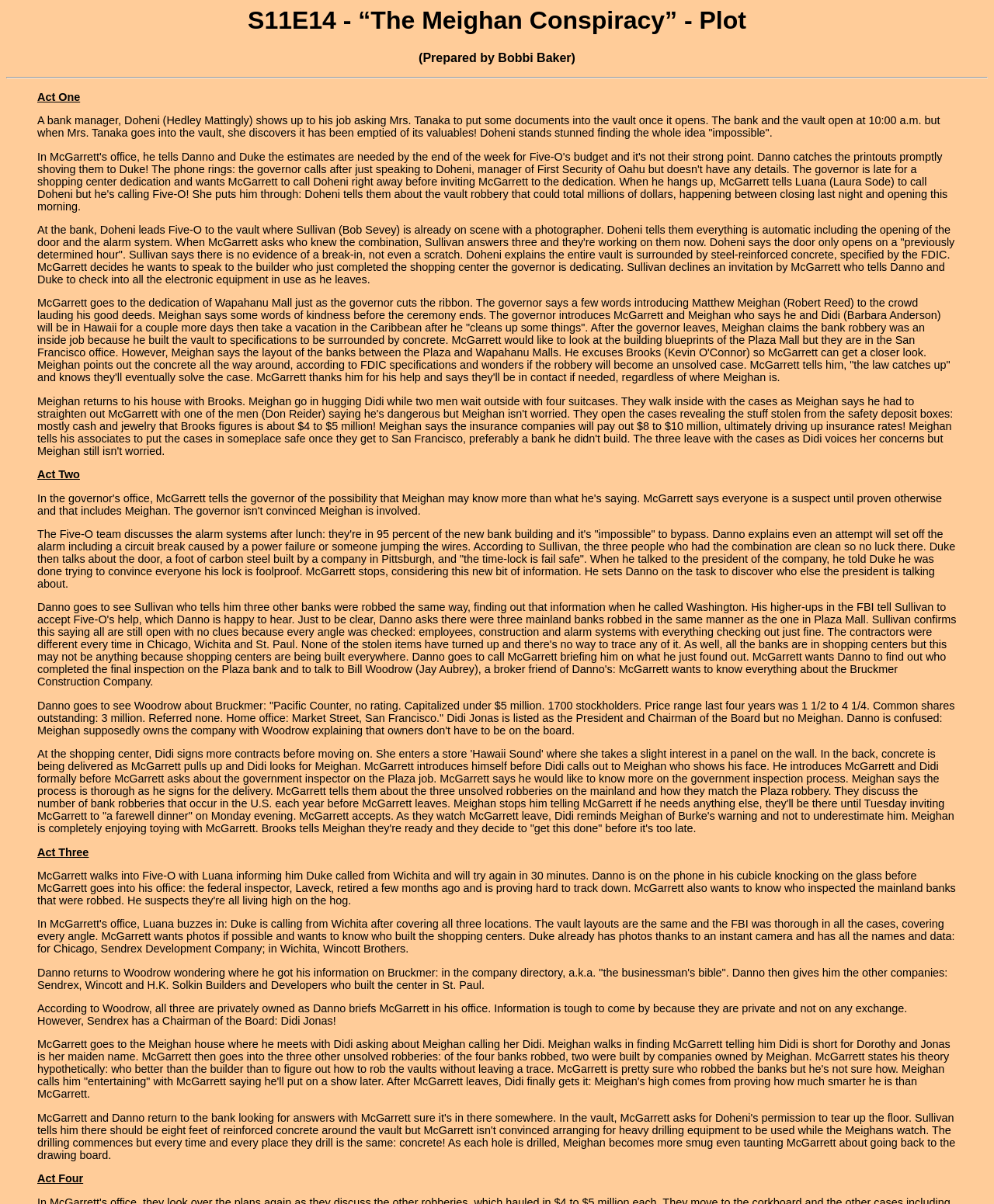Give an in-depth explanation of the webpage layout and content.

This webpage is a review of a specific episode of the TV show Hawaii Five-O, Season 11, Episode 14, titled "The Meighan Conspiracy". The page is divided into sections, each representing a different act of the episode.

At the top of the page, there is a heading that displays the episode title and a brief description. Below this, there is a line of text that credits the preparation of the review to Bobbi Baker.

The first section, Act One, describes the plot of the episode, where a bank manager, Doheni, discovers that the vault has been emptied of its valuables. The Five-O team, led by McGarrett, investigates the crime and discovers that the vault is surrounded by steel-reinforced concrete, making it seemingly impossible to break into.

The second section, Act Two, continues the investigation, where the Five-O team discusses the alarm systems and the door of the vault, which is made of carbon steel and has a fail-safe time-lock. McGarrett sets Danno on the task to discover who else the president of the company that built the lock is talking about.

The third section, Act Three, describes Danno's investigation into the company, Pacific Counter, and its connection to Meighan, the builder of the shopping center where the bank is located. McGarrett also investigates Meighan and his wife, Didi, and discovers that they are involved in the robbery.

The fourth section, Act Four, concludes the investigation, where McGarrett pieces together the evidence and confronts Meighan and Didi about their involvement in the robbery. Meighan is revealed to be the mastermind behind the crime, using his knowledge of the vault's construction to rob it without leaving a trace.

Throughout the page, there are no images, but the text is well-organized and easy to follow, with each section building on the previous one to tell the story of the episode.